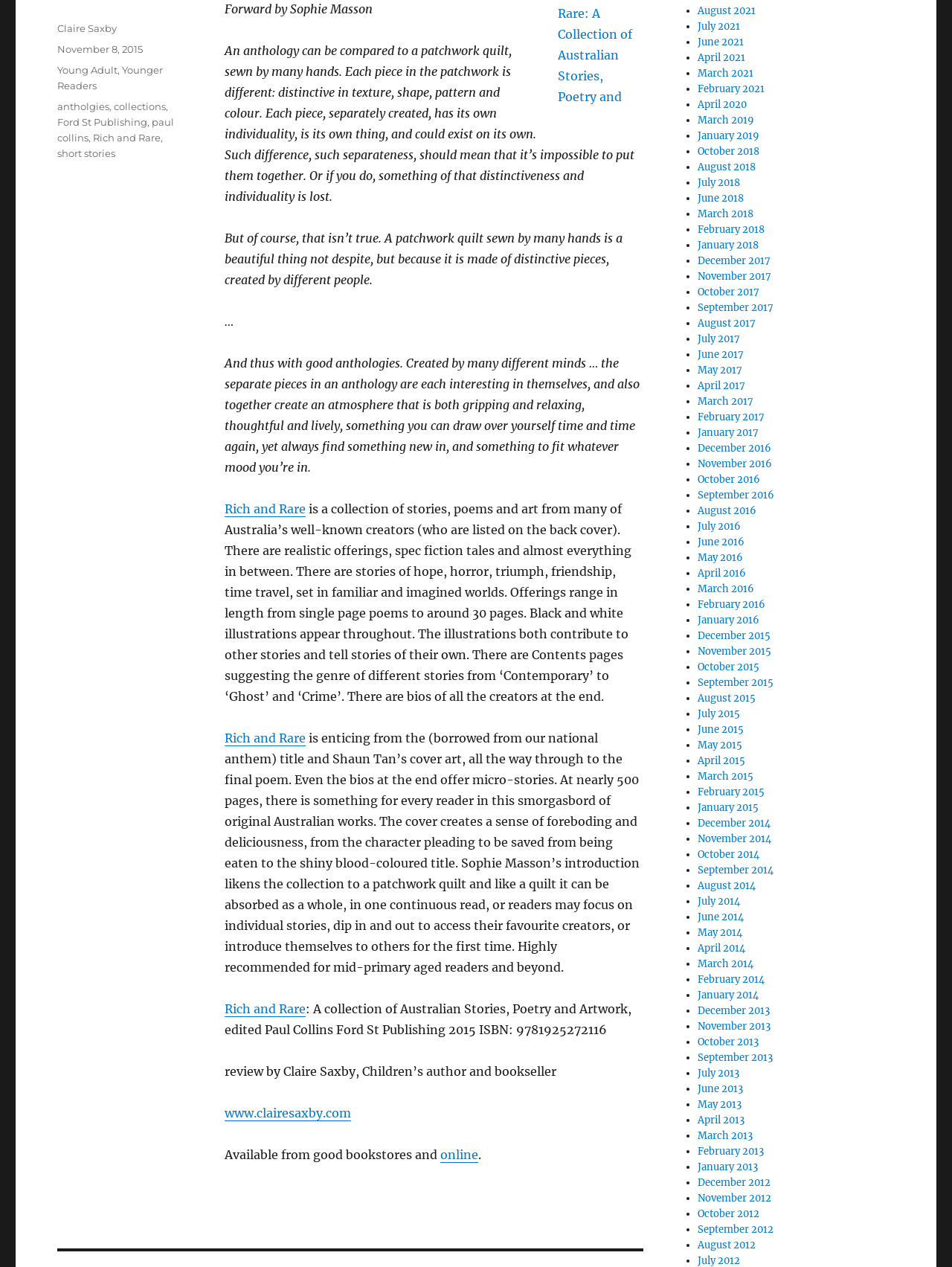Identify the bounding box for the UI element described as: "March 2021". The coordinates should be four float numbers between 0 and 1, i.e., [left, top, right, bottom].

[0.733, 0.053, 0.791, 0.063]